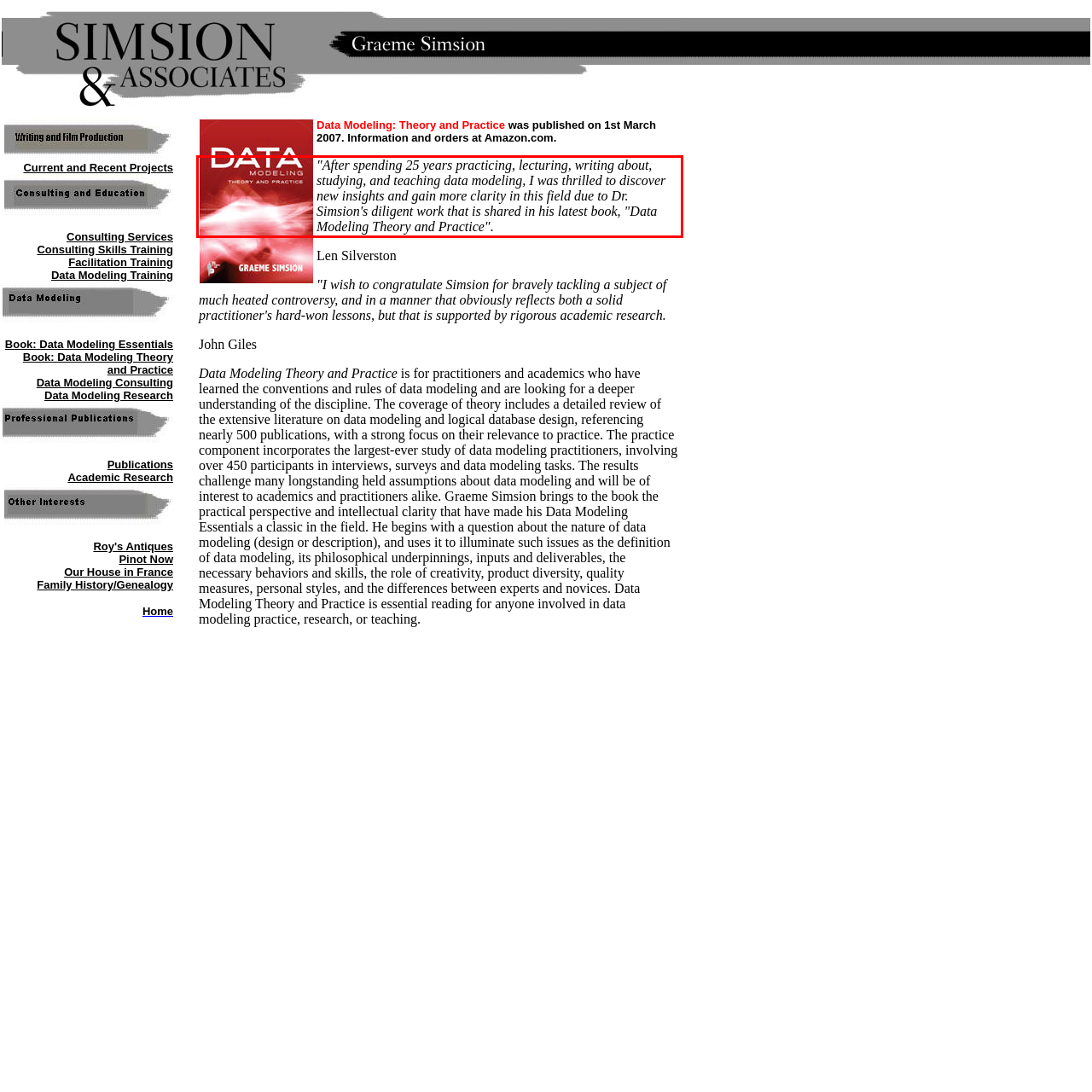Please recognize and transcribe the text located inside the red bounding box in the webpage image.

"After spending 25 years practicing, lecturing, writing about, studying, and teaching data modeling, I was thrilled to discover new insights and gain more clarity in this field due to Dr. Simsion's diligent work that is shared in his latest book, "Data Modeling Theory and Practice".